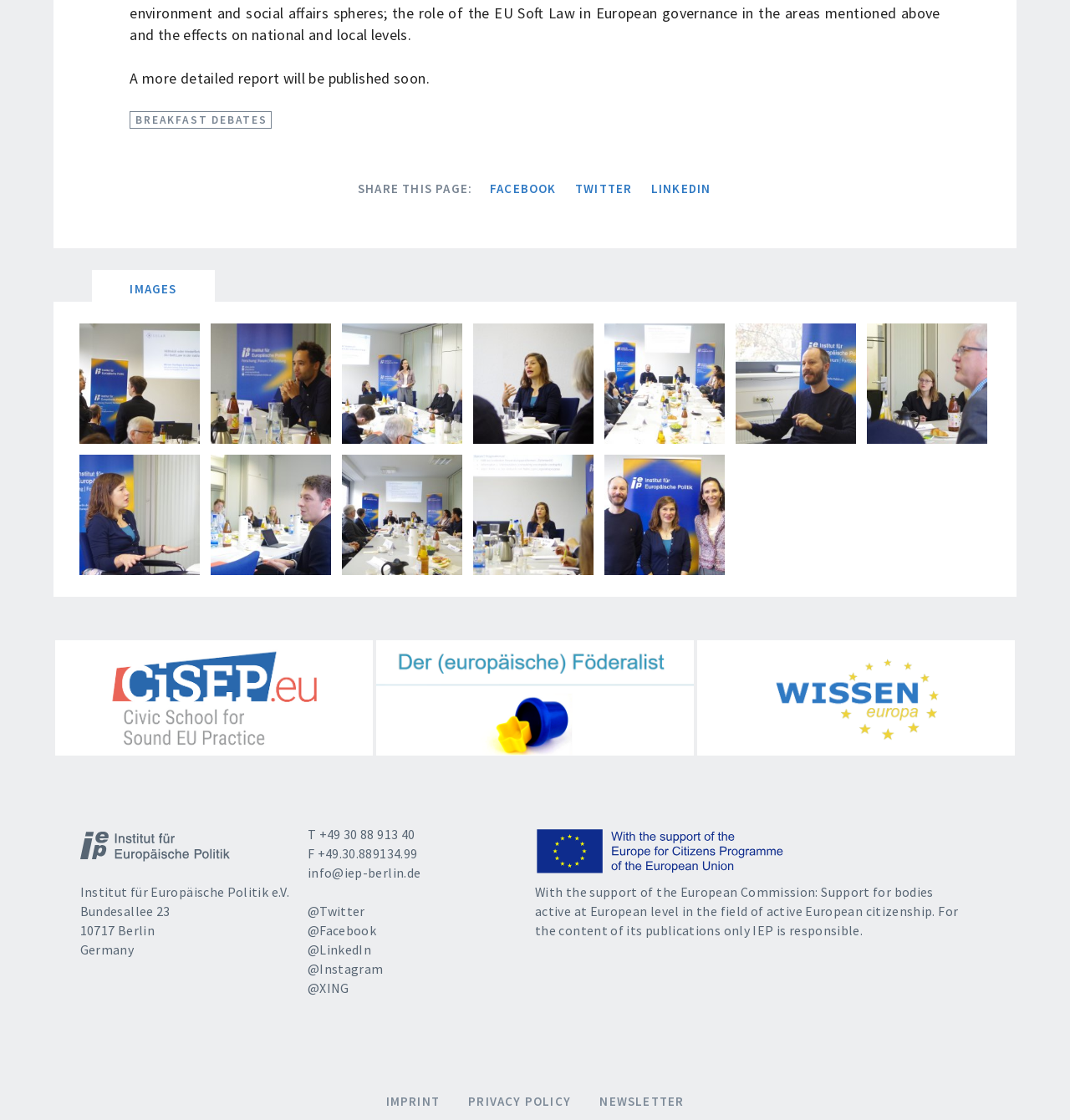Bounding box coordinates are to be given in the format (top-left x, top-left y, bottom-right x, bottom-right y). All values must be floating point numbers between 0 and 1. Provide the bounding box coordinate for the UI element described as: CALL US TODAY! 786-383-0459

None